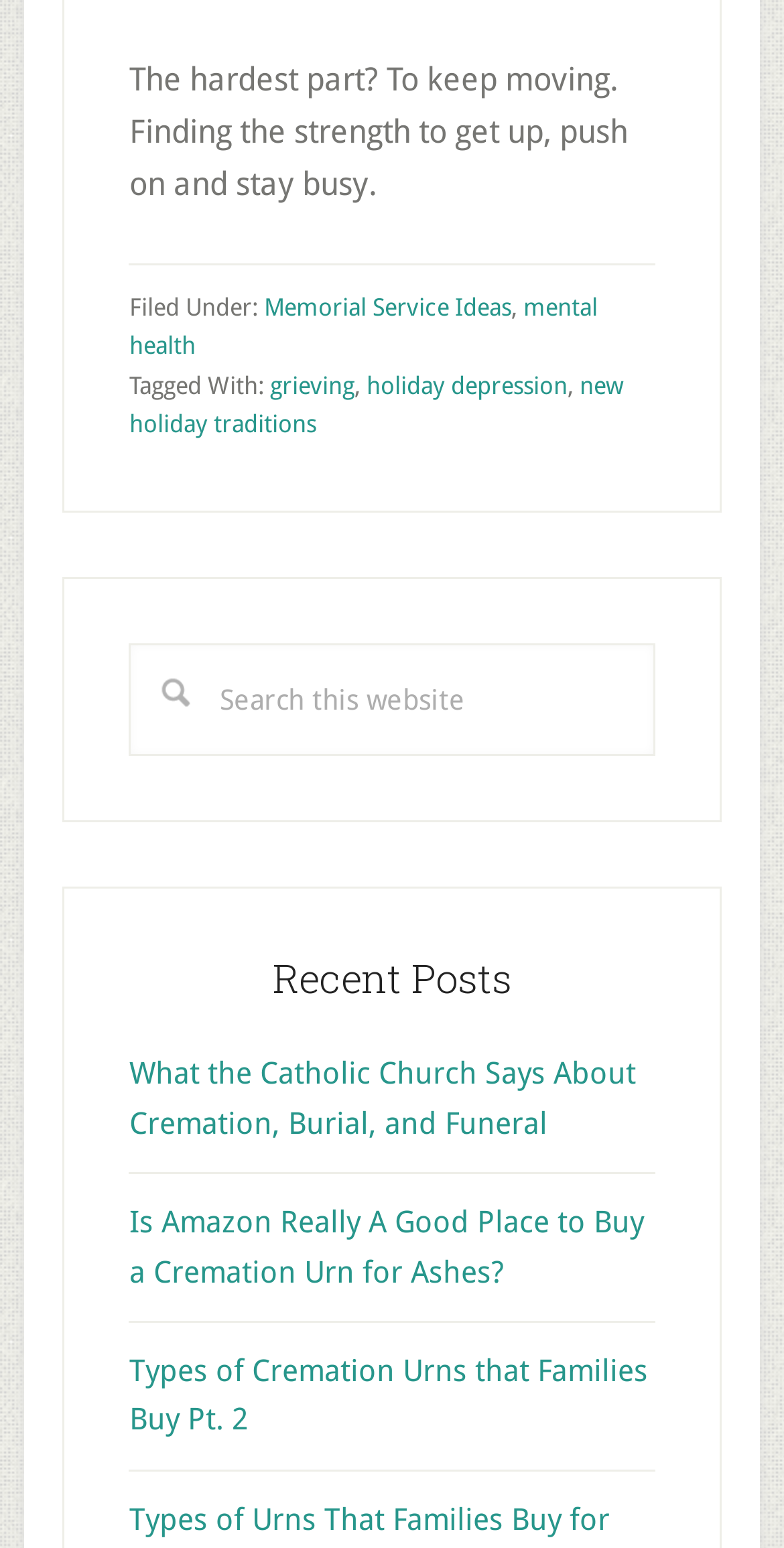Locate the bounding box coordinates of the clickable region to complete the following instruction: "Search for grieving."

[0.344, 0.24, 0.452, 0.258]